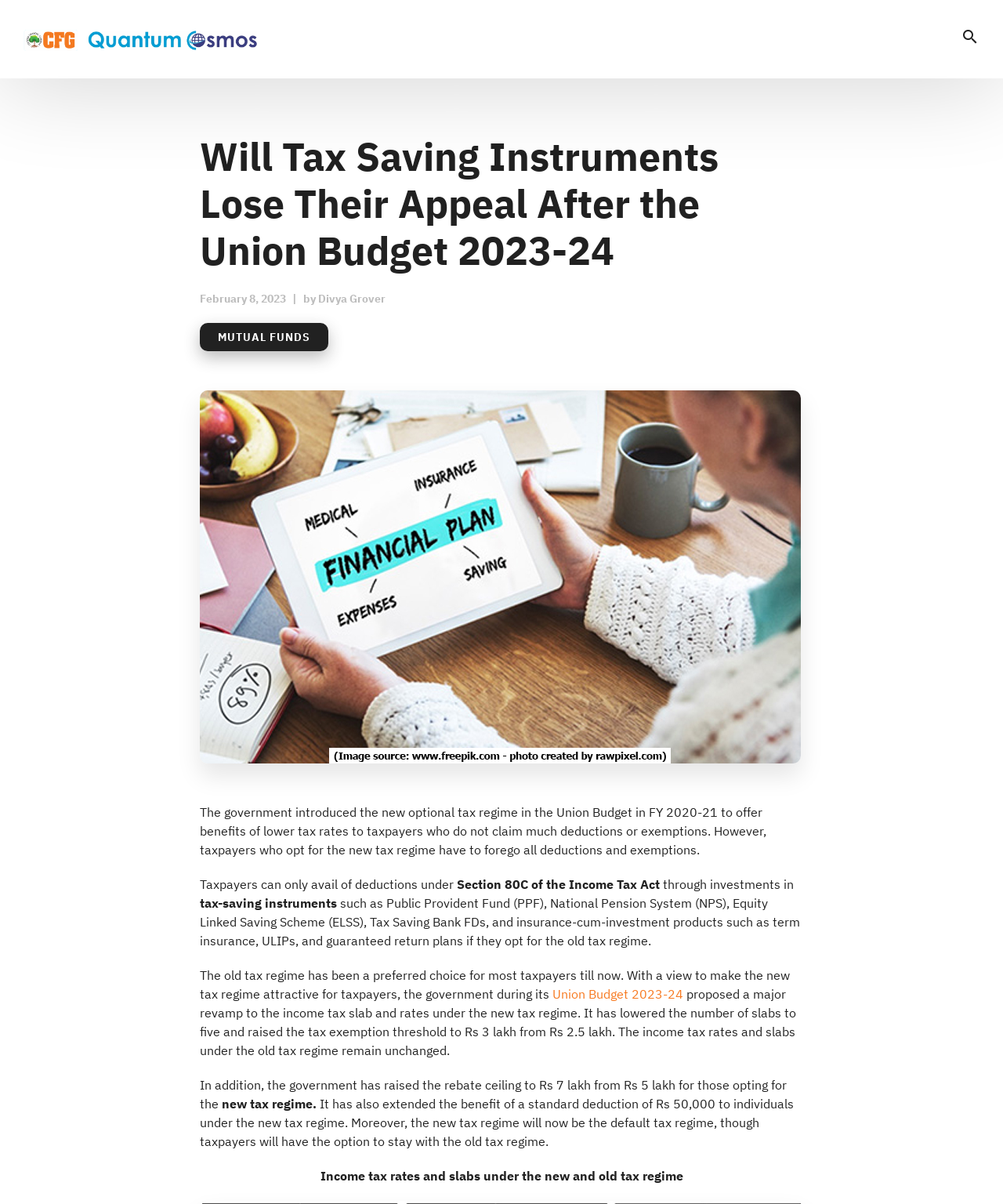Please give a concise answer to this question using a single word or phrase: 
What is the rebate ceiling for those opting for the new tax regime?

Rs 7 lakh